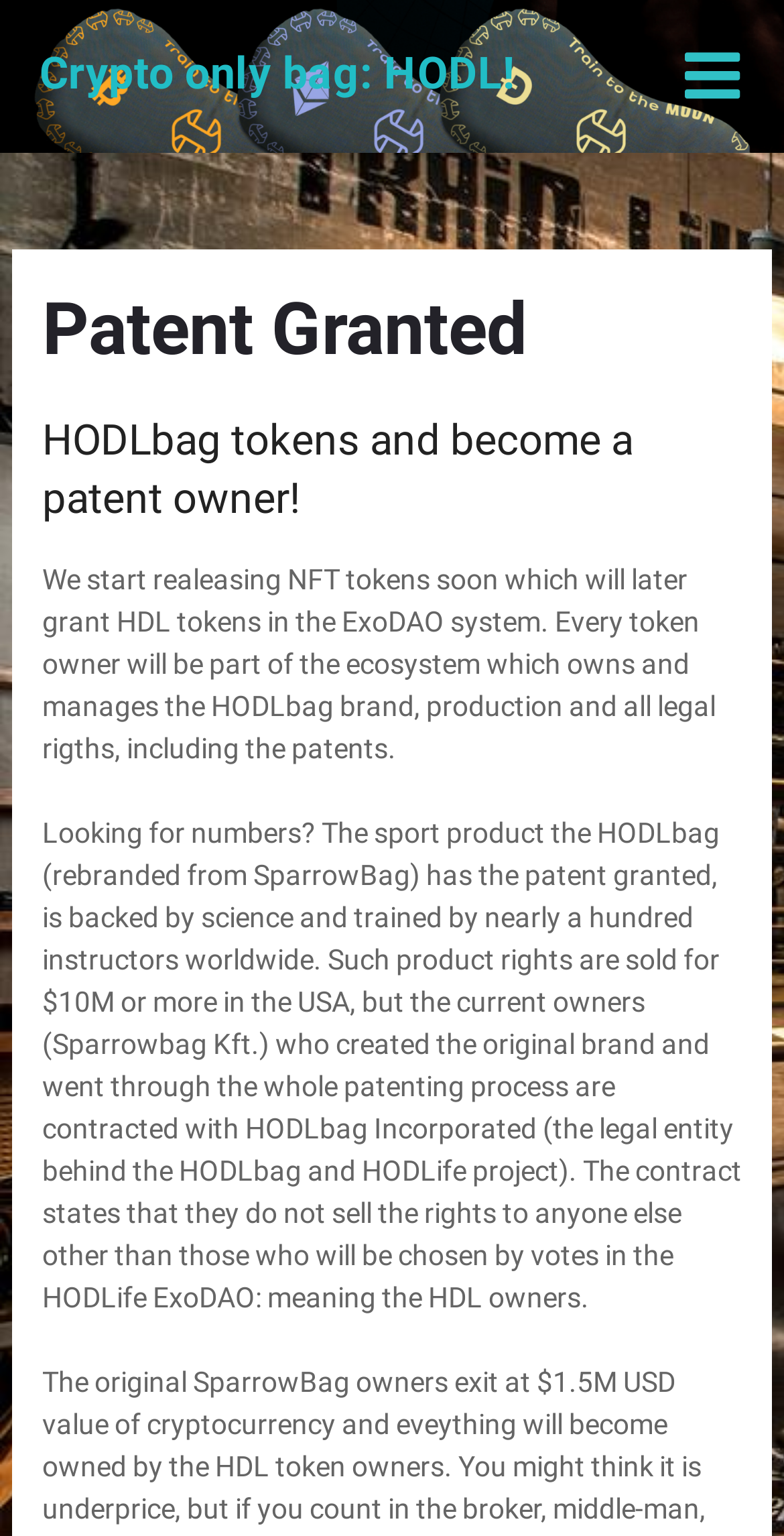Who will own the HODLbag brand?
Answer the question with just one word or phrase using the image.

Token owners